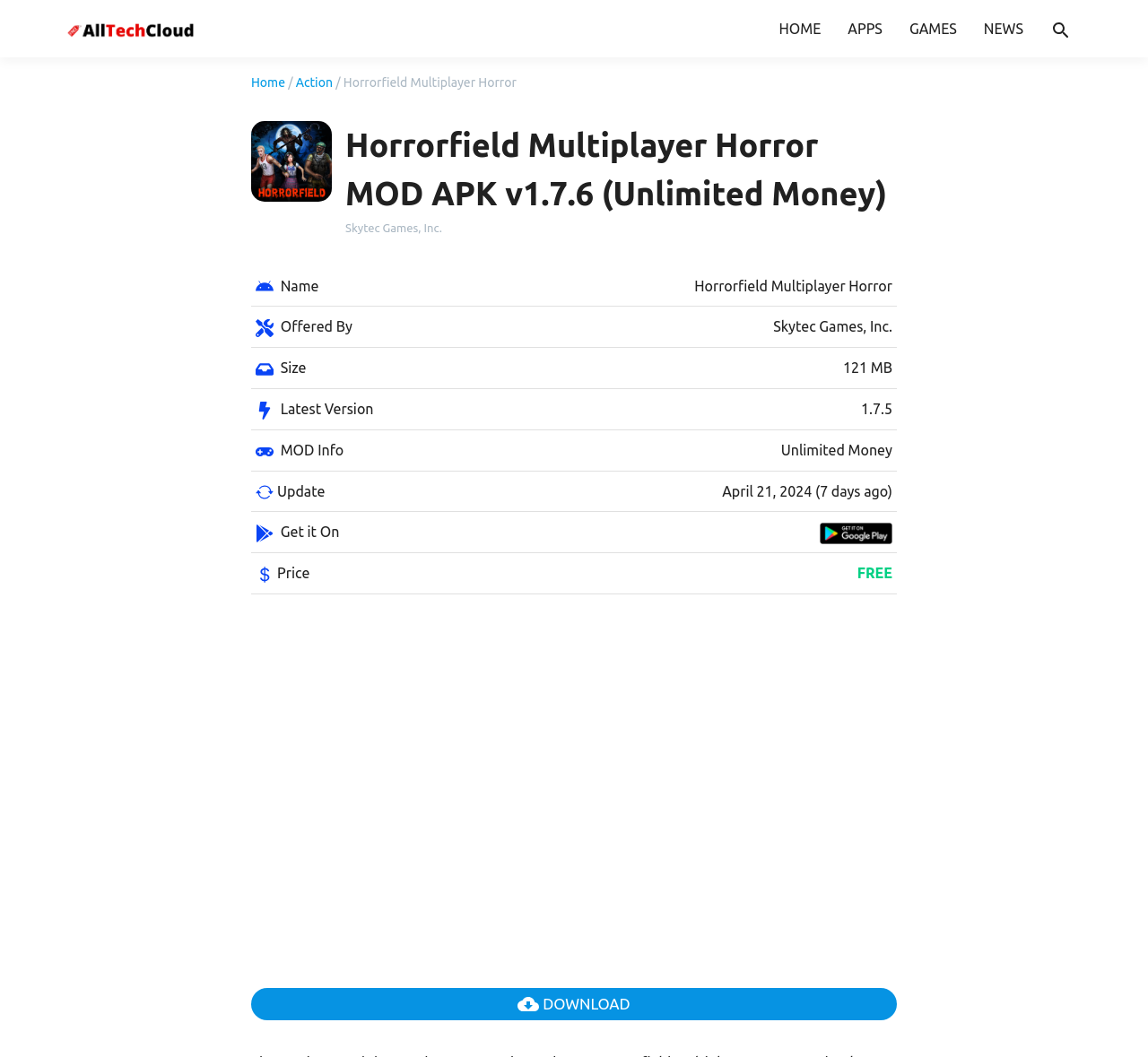Please find the bounding box coordinates of the element that you should click to achieve the following instruction: "Get it on GooglePlay". The coordinates should be presented as four float numbers between 0 and 1: [left, top, right, bottom].

[0.714, 0.496, 0.777, 0.511]